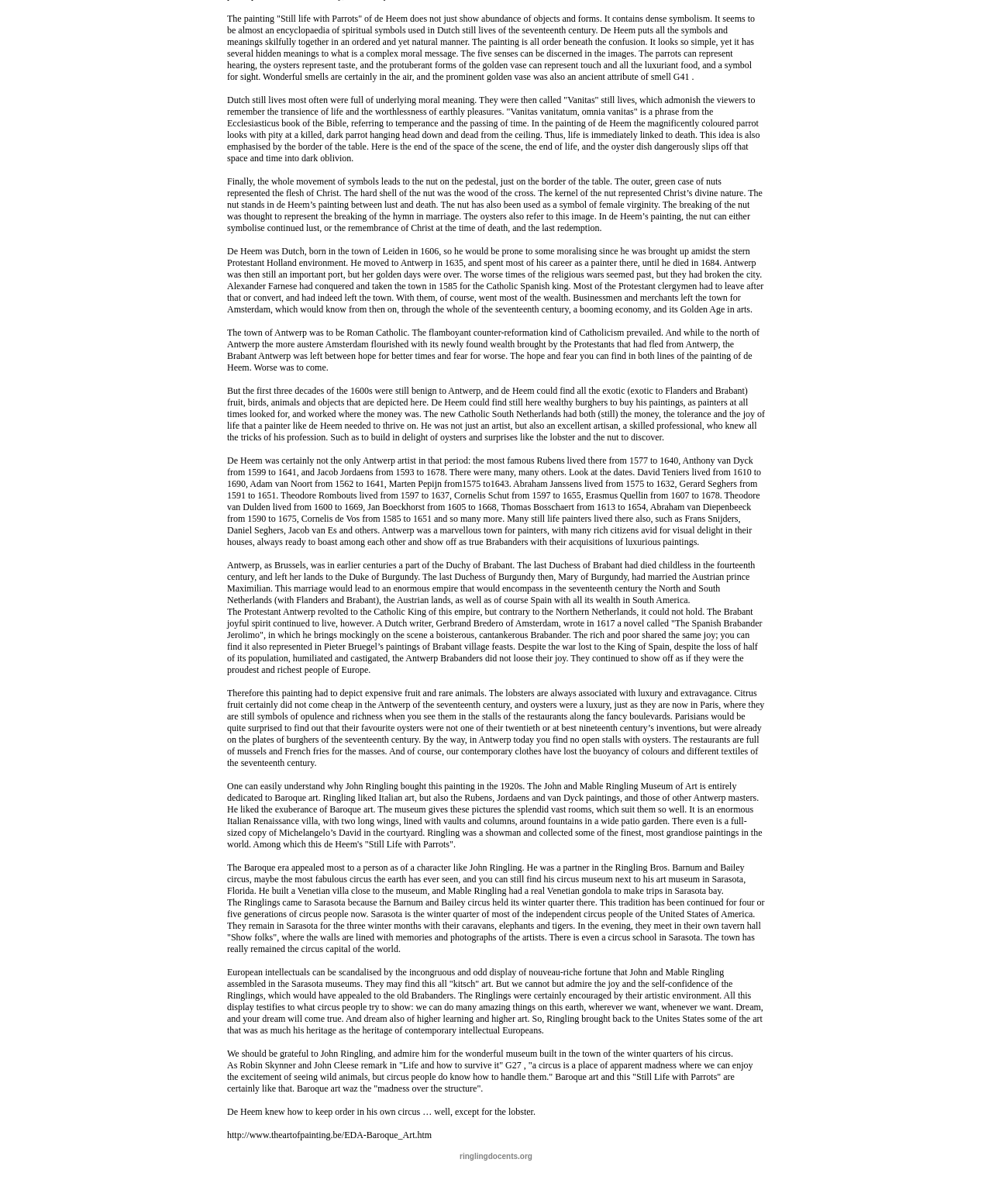Using the image as a reference, answer the following question in as much detail as possible:
Who bought the painting in the 1920s?

The text states that John Ringling, a showman and collector of Baroque art, bought the painting in the 1920s. This is mentioned in the context of the painting's history and its current location in the John and Mable Ringling Museum of Art.